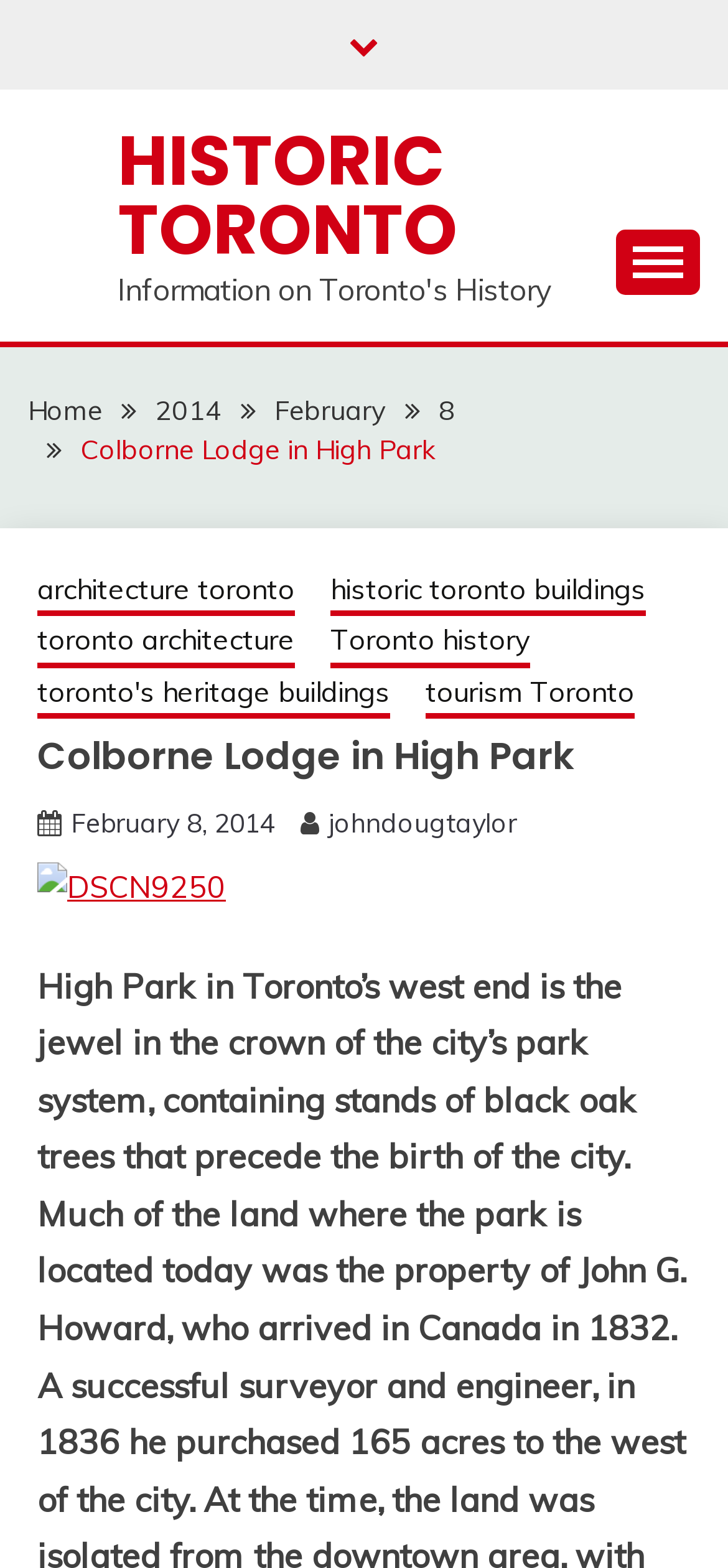Identify the bounding box coordinates of the region that needs to be clicked to carry out this instruction: "Visit 'All Ages Show'". Provide these coordinates as four float numbers ranging from 0 to 1, i.e., [left, top, right, bottom].

None